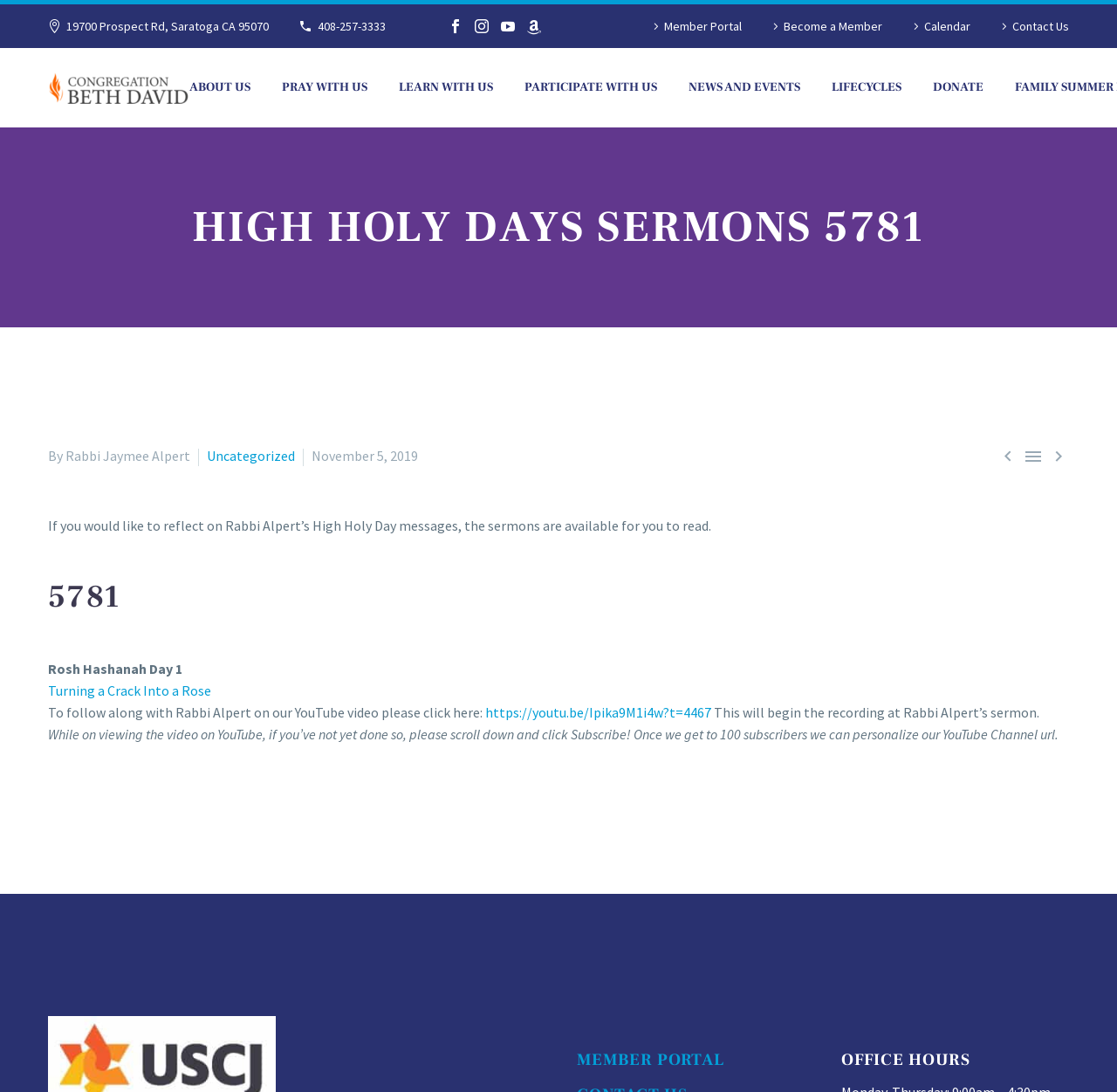Pinpoint the bounding box coordinates for the area that should be clicked to perform the following instruction: "Search for something".

None